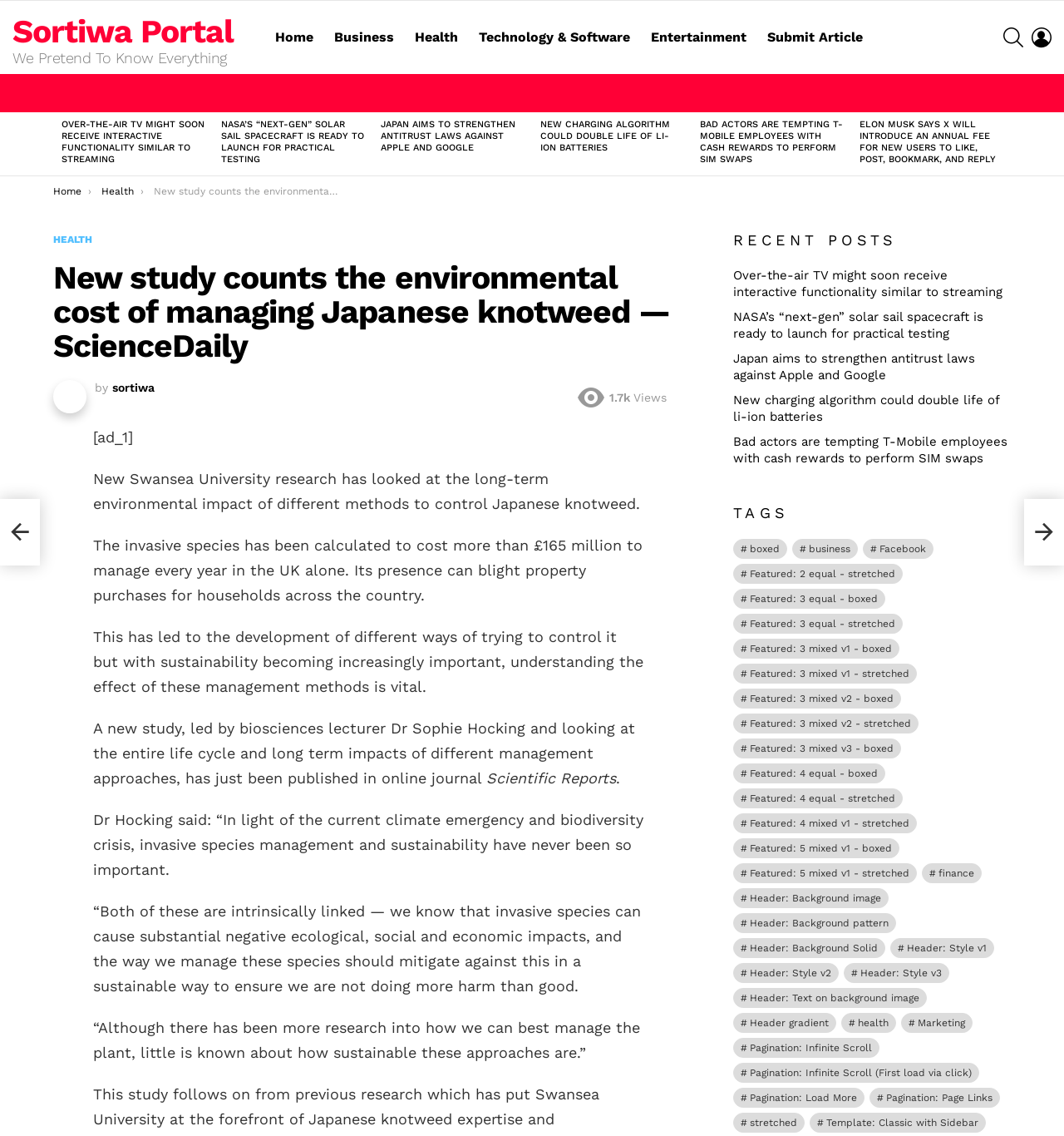Answer the question using only one word or a concise phrase: What is the topic of the article?

Japanese knotweed management